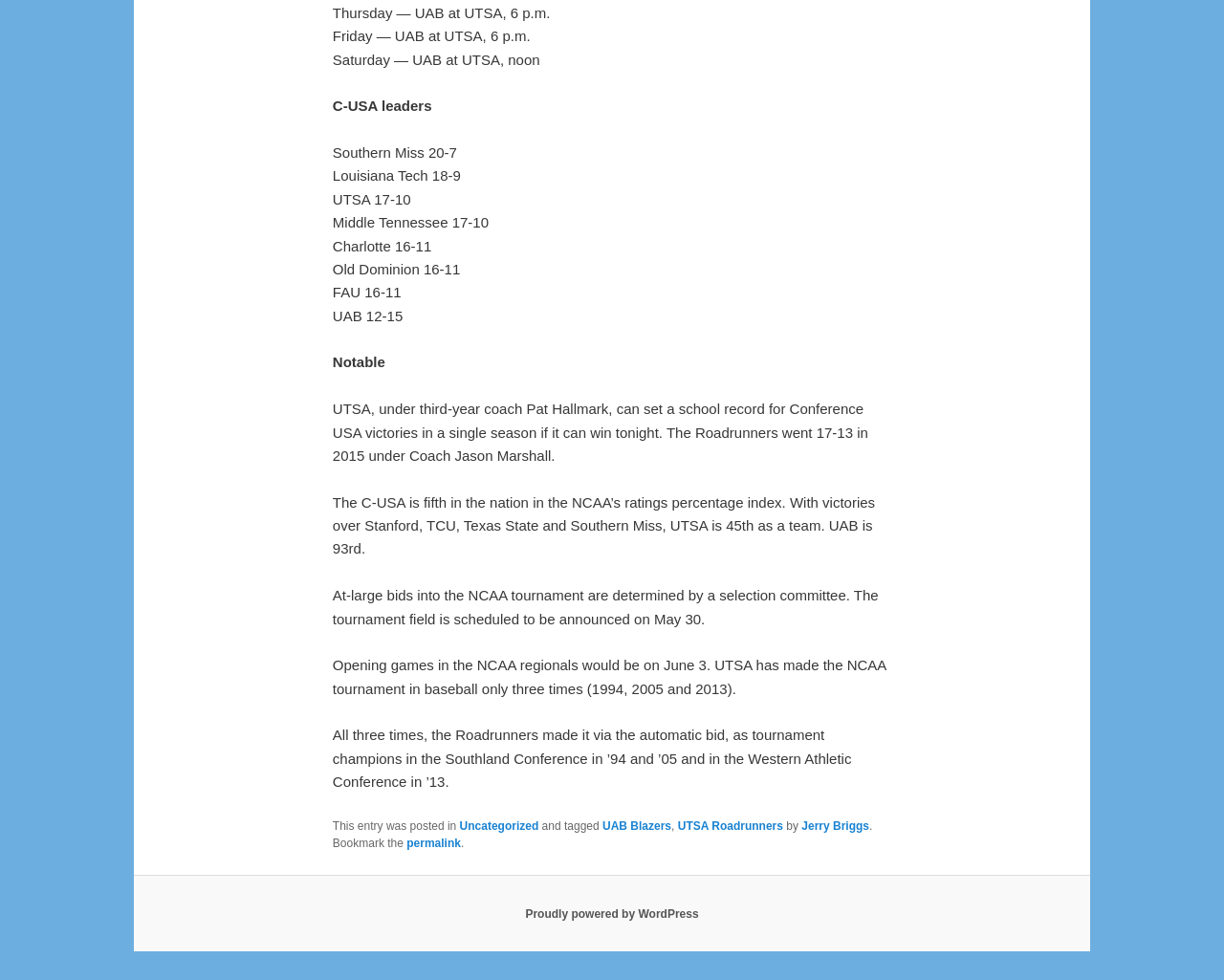Please determine the bounding box coordinates for the UI element described here. Use the format (top-left x, top-left y, bottom-right x, bottom-right y) with values bounded between 0 and 1: Jerry Briggs

[0.655, 0.836, 0.71, 0.85]